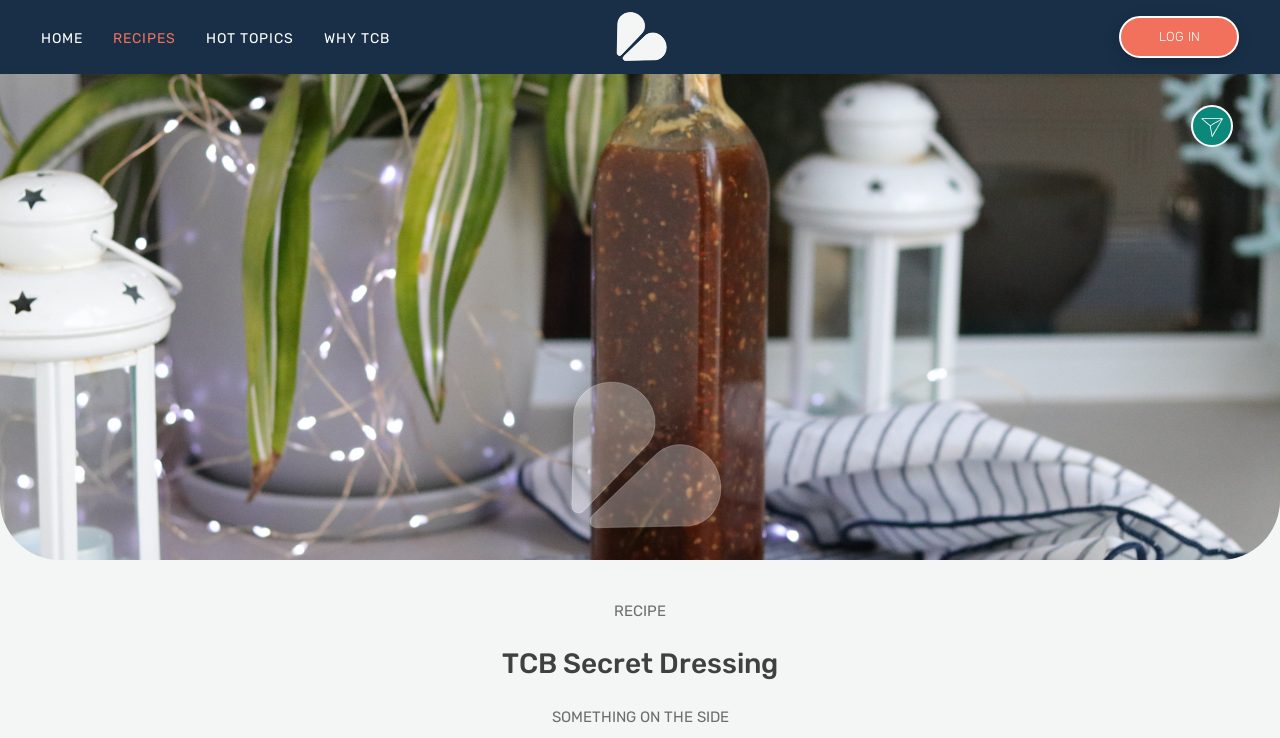Answer briefly with one word or phrase:
How many main navigation links are there?

4